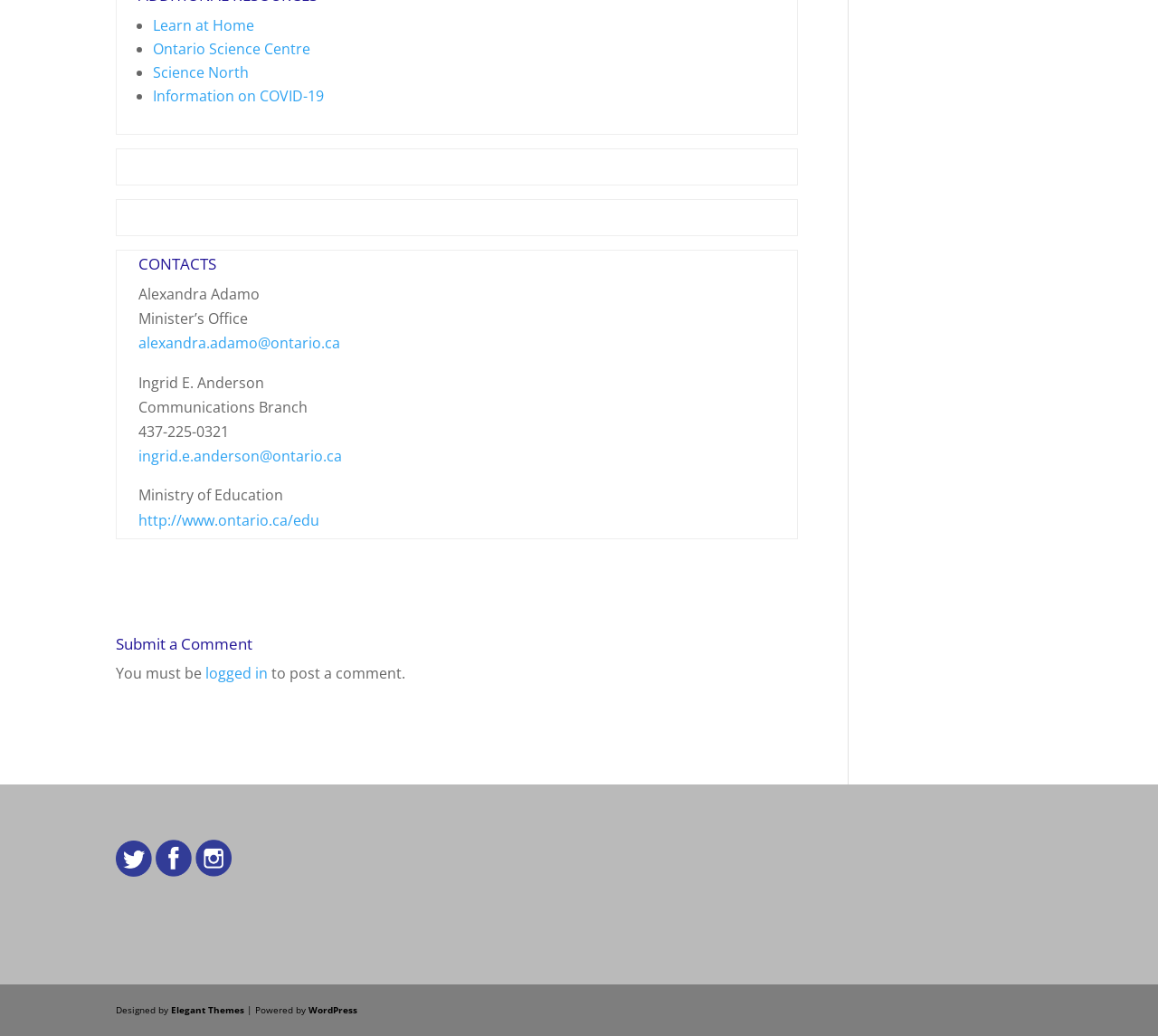Kindly determine the bounding box coordinates for the clickable area to achieve the given instruction: "Follow on Twitter".

[0.1, 0.833, 0.134, 0.849]